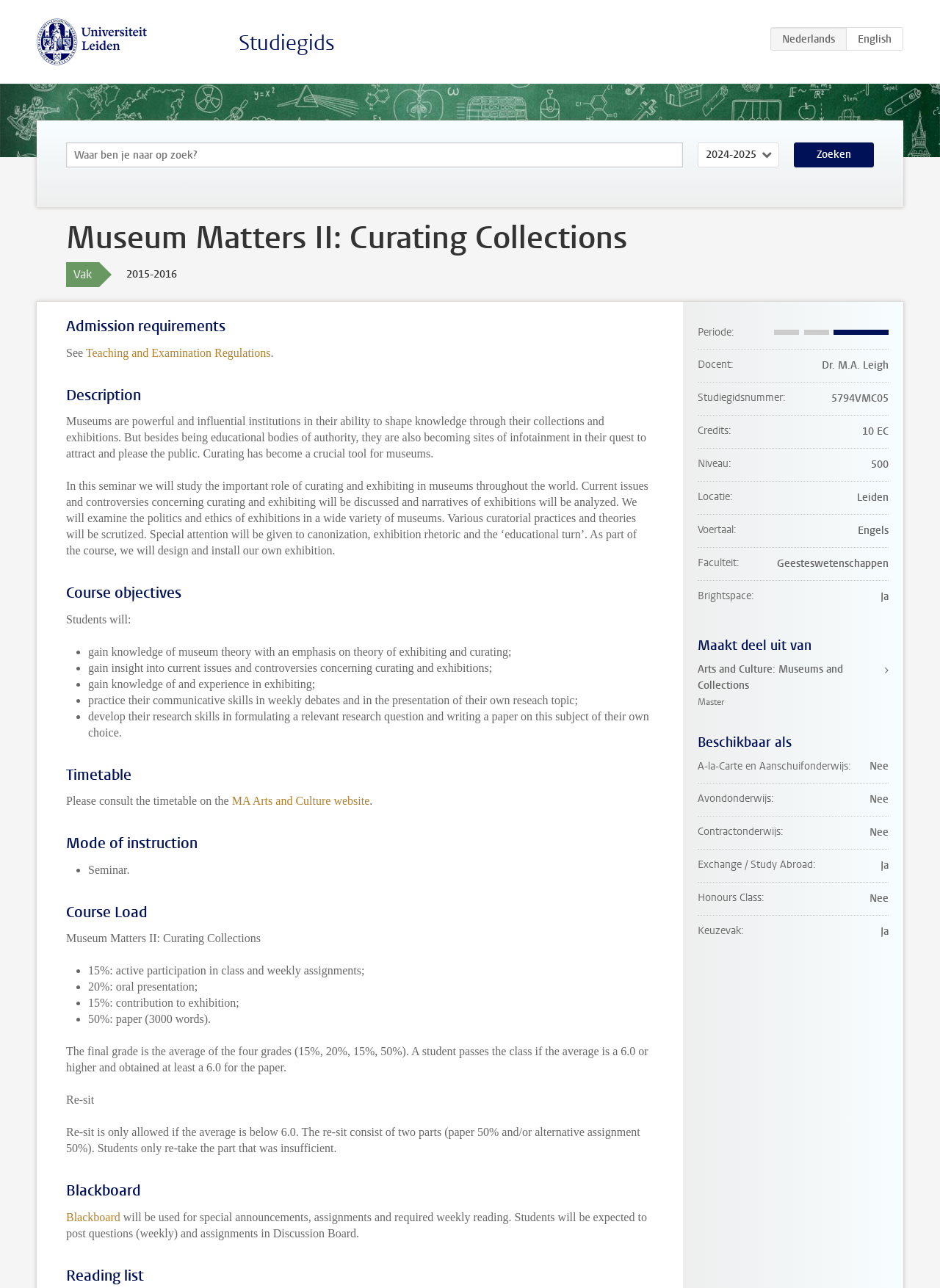Could you determine the bounding box coordinates of the clickable element to complete the instruction: "Get Phone Number UAE"? Provide the coordinates as four float numbers between 0 and 1, i.e., [left, top, right, bottom].

None